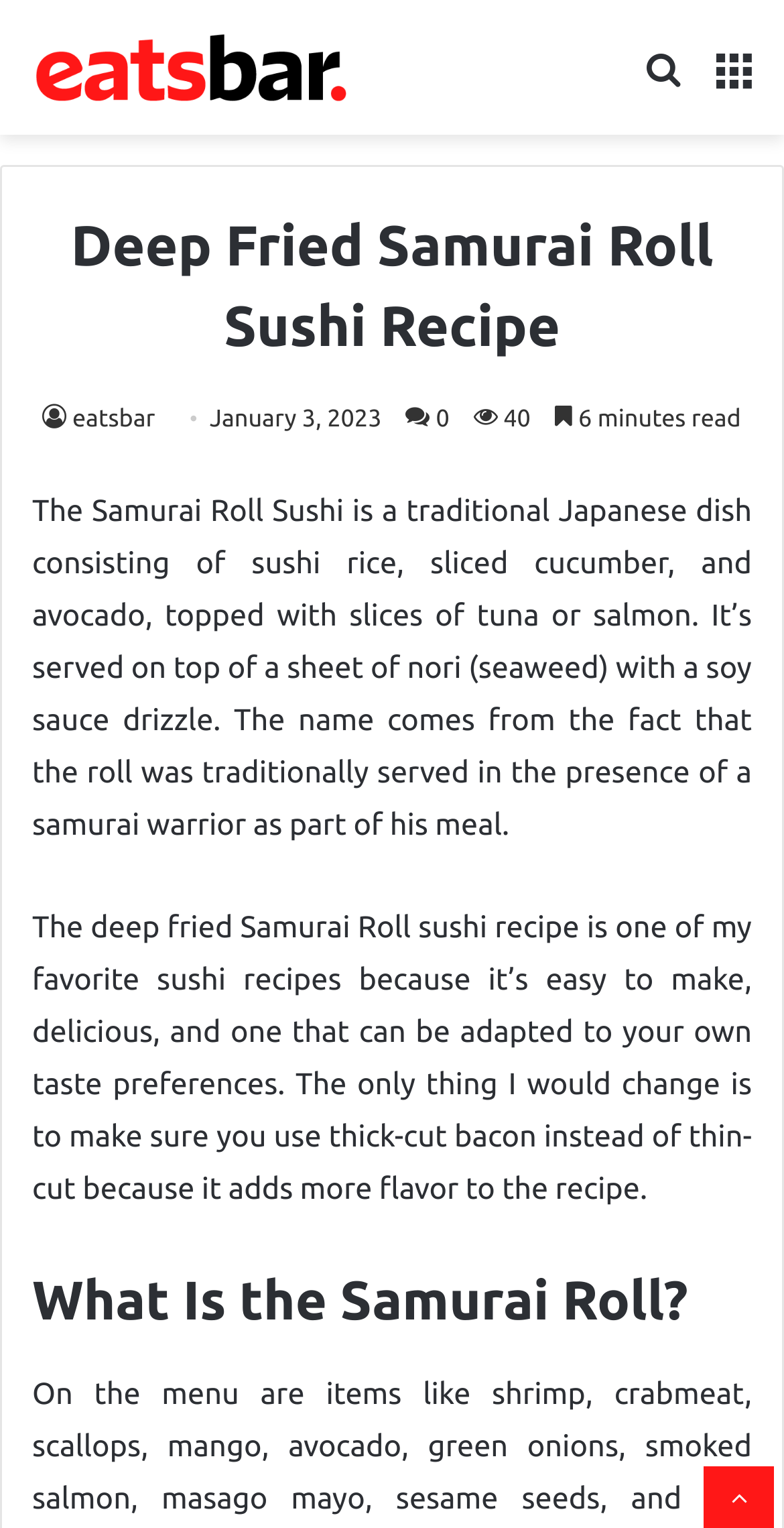Produce an elaborate caption capturing the essence of the webpage.

The webpage is about a deep-fried samurai roll sushi recipe. At the top, there is a primary navigation section that spans the entire width of the page. Within this section, there are three links: "Eats Bar" on the left, "Menu" on the right, and "Search for" in the middle. The "Eats Bar" link has an accompanying image.

Below the navigation section, there is a header section that takes up about a quarter of the page's height. This section contains the title "Deep Fried Samurai Roll Sushi Recipe" in a large font, followed by the text "eatsbar" and the date "January 3, 2023". On the right side of this section, there are two lines of text: "40" and "6 minutes read".

The main content of the page is divided into three paragraphs. The first paragraph describes the traditional Japanese dish of Samurai Roll Sushi, including its ingredients and presentation. The second paragraph is a personal anecdote about the author's favorite sushi recipe, which is the deep-fried samurai roll sushi recipe. The third paragraph is a heading titled "What Is the Samurai Roll?".

Overall, the webpage has a simple and clean layout, with a focus on presenting the recipe and related information in a clear and concise manner.